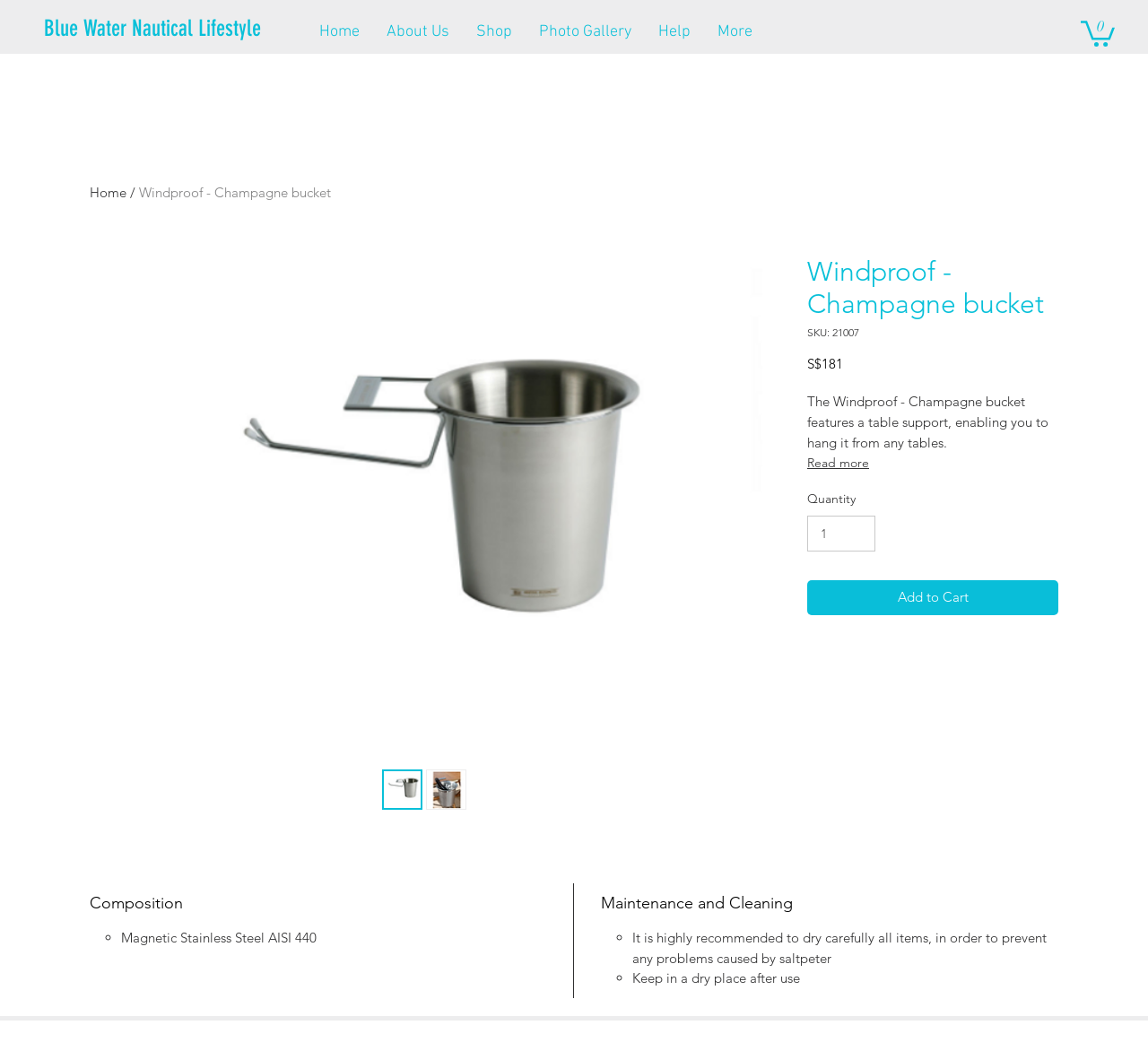Determine the bounding box coordinates of the clickable element to achieve the following action: 'View the 'Photo Gallery''. Provide the coordinates as four float values between 0 and 1, formatted as [left, top, right, bottom].

[0.458, 0.017, 0.562, 0.044]